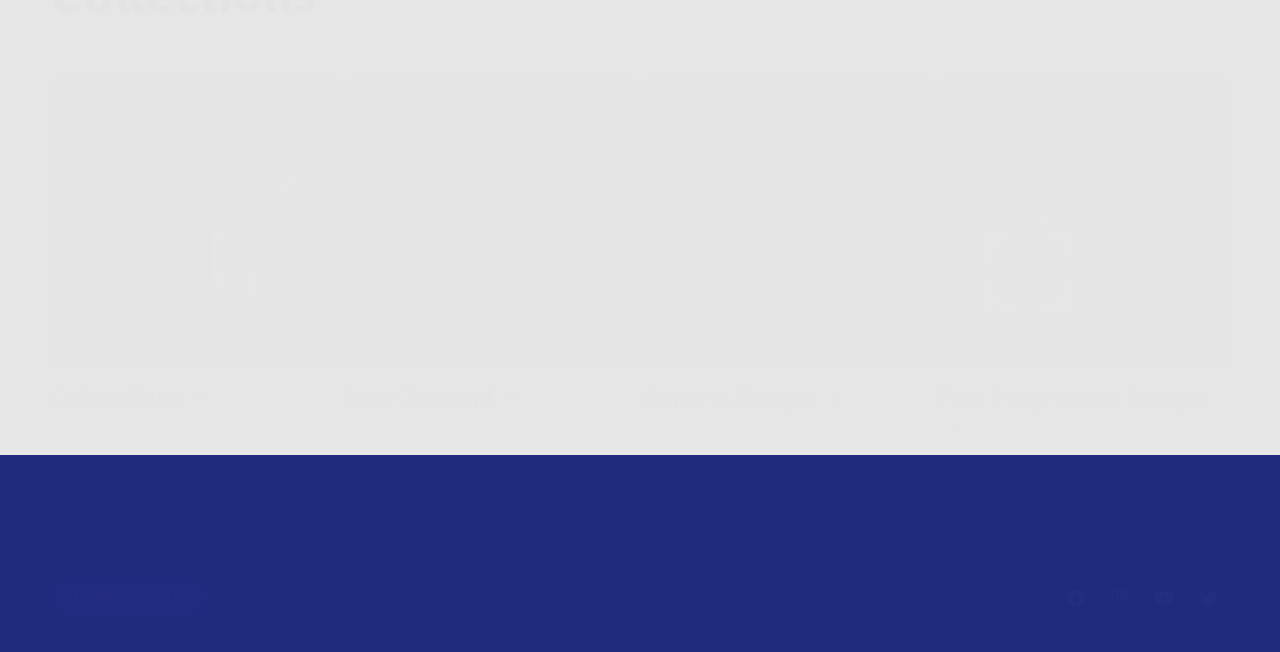Pinpoint the bounding box coordinates of the clickable element to carry out the following instruction: "Follow on Shop."

[0.039, 0.888, 0.162, 0.944]